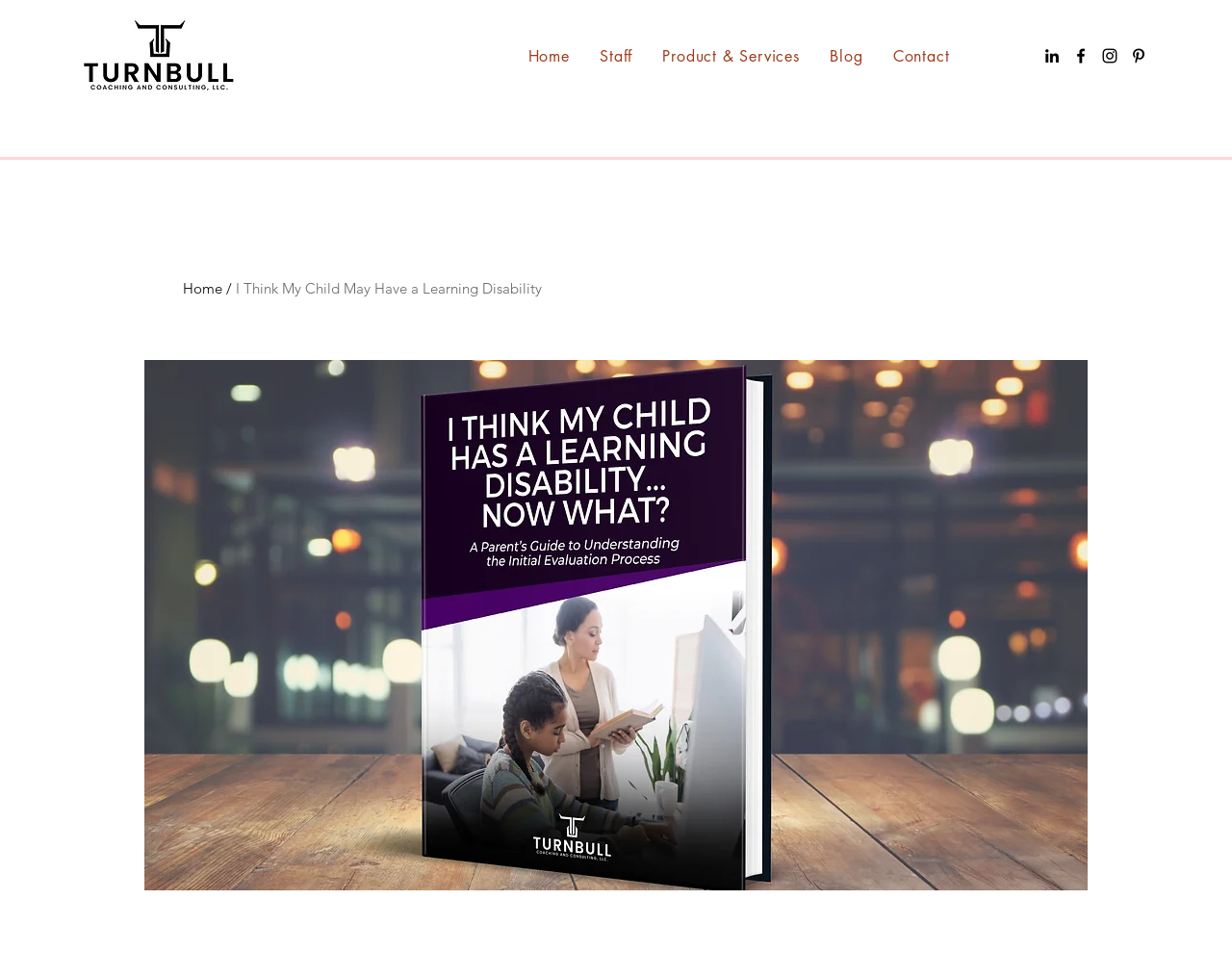How many social media links are available?
Answer the question with as much detail as possible.

I counted the number of social media links by looking at the list 'Social Bar' which contains links to LinkedIn, Facebook, Instagram, and Pinterest, totaling 4 social media links.